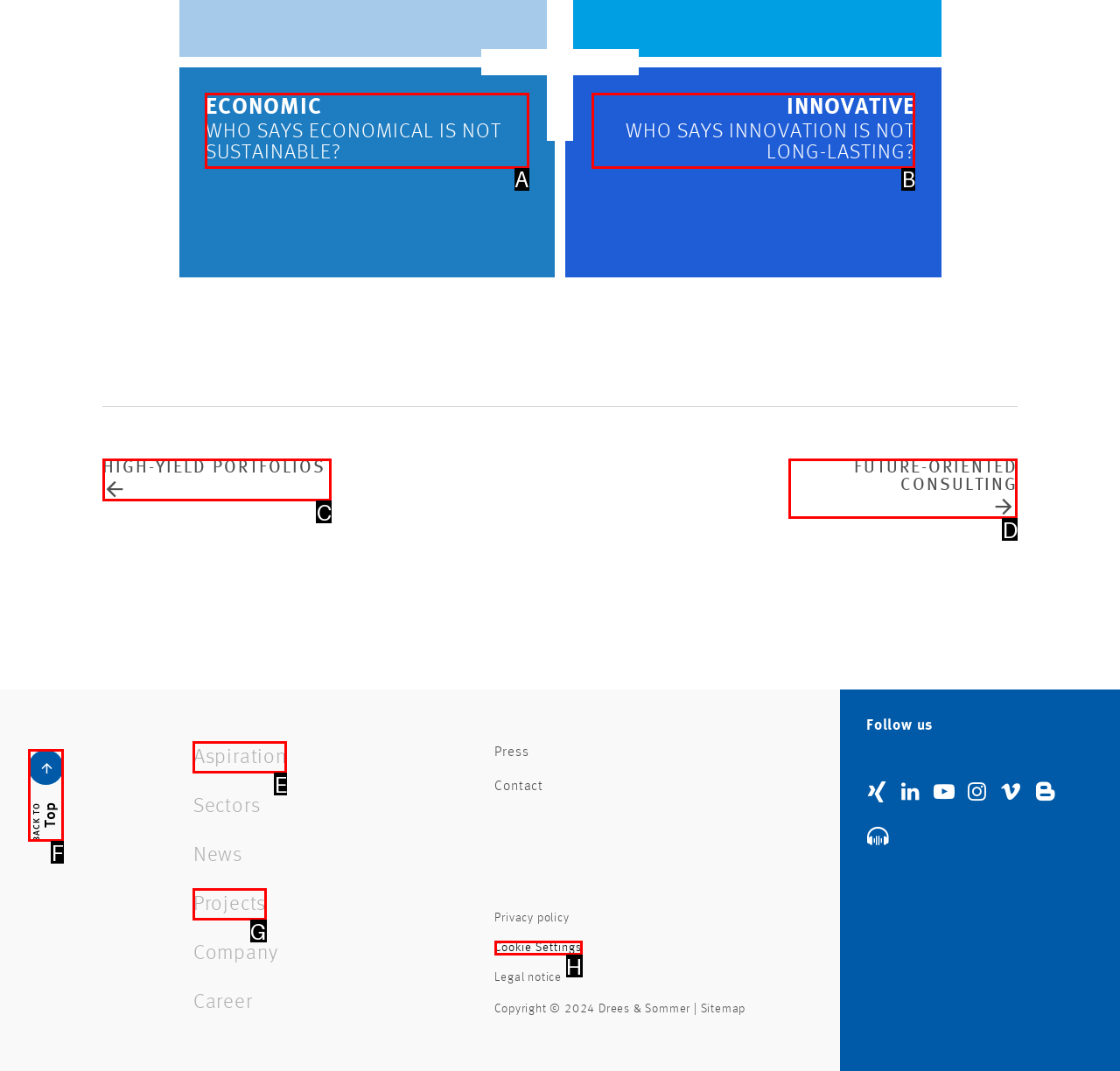Tell me which element should be clicked to achieve the following objective: Click on 'ECONOMIC WHO SAYS ECONOMICAL IS NOT SUSTAINABLE?'
Reply with the letter of the correct option from the displayed choices.

A